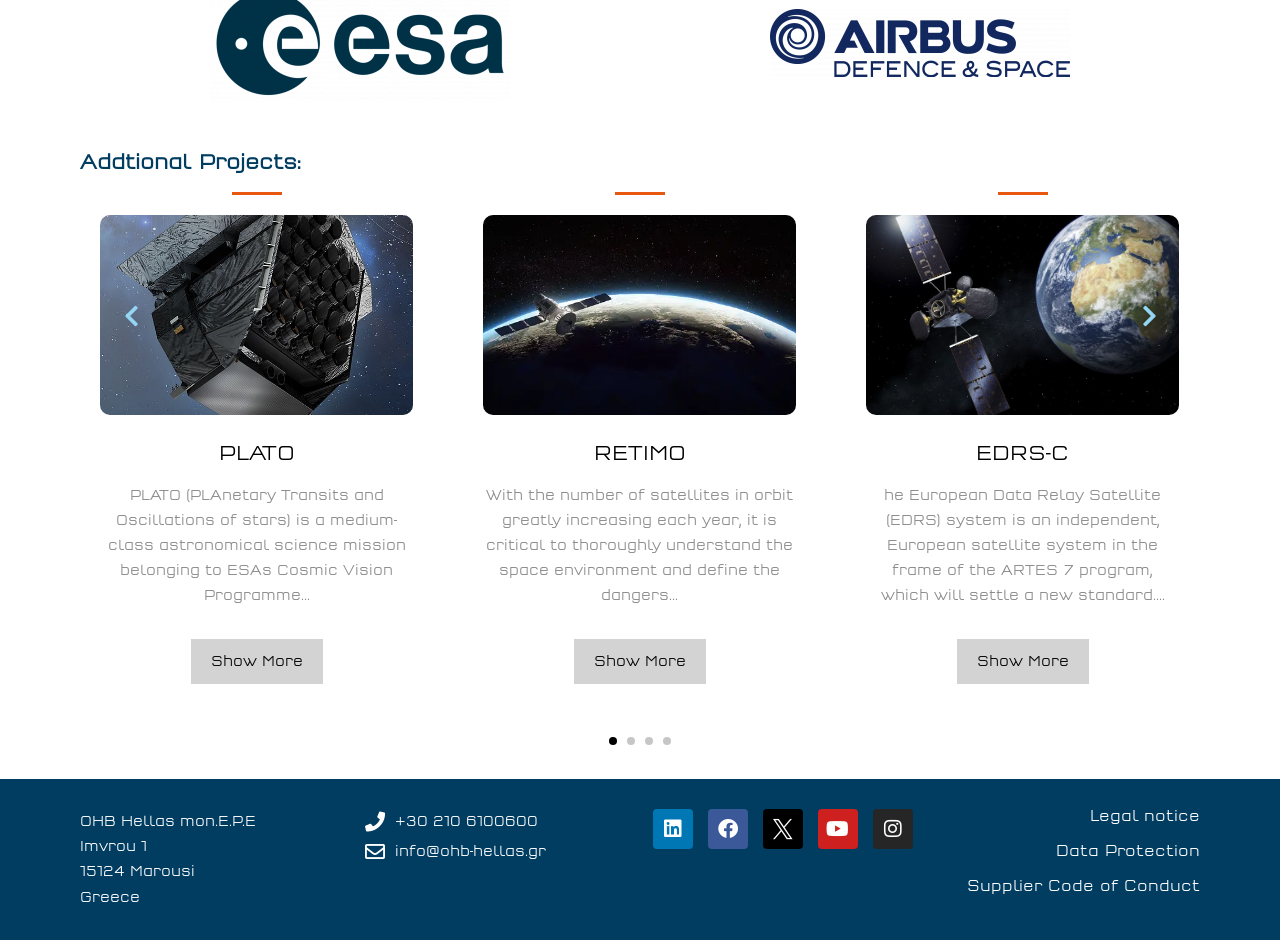Find the bounding box coordinates of the area to click in order to follow the instruction: "Click on DELAWARE".

None